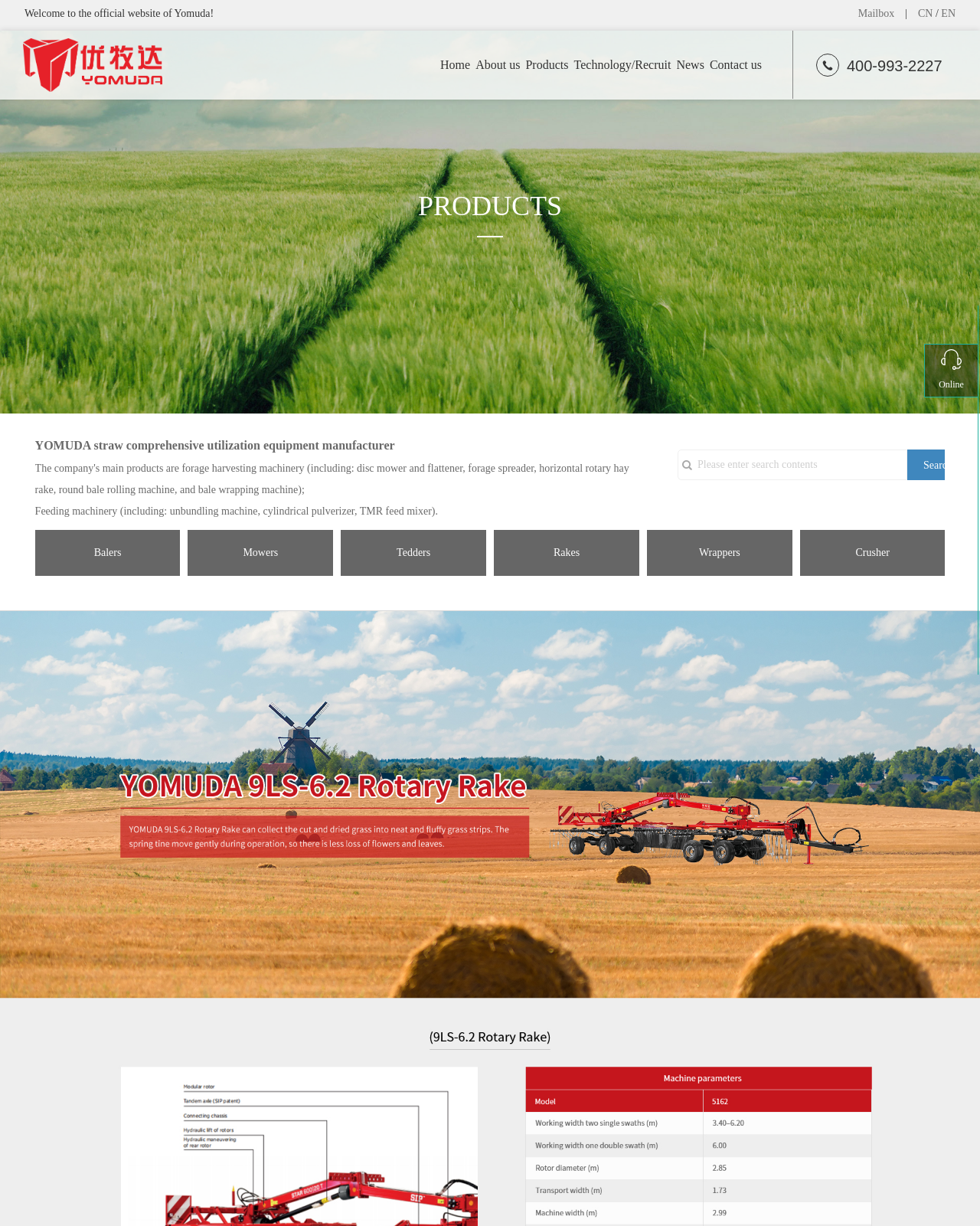What is the purpose of the textbox on the webpage?
Your answer should be a single word or phrase derived from the screenshot.

Search